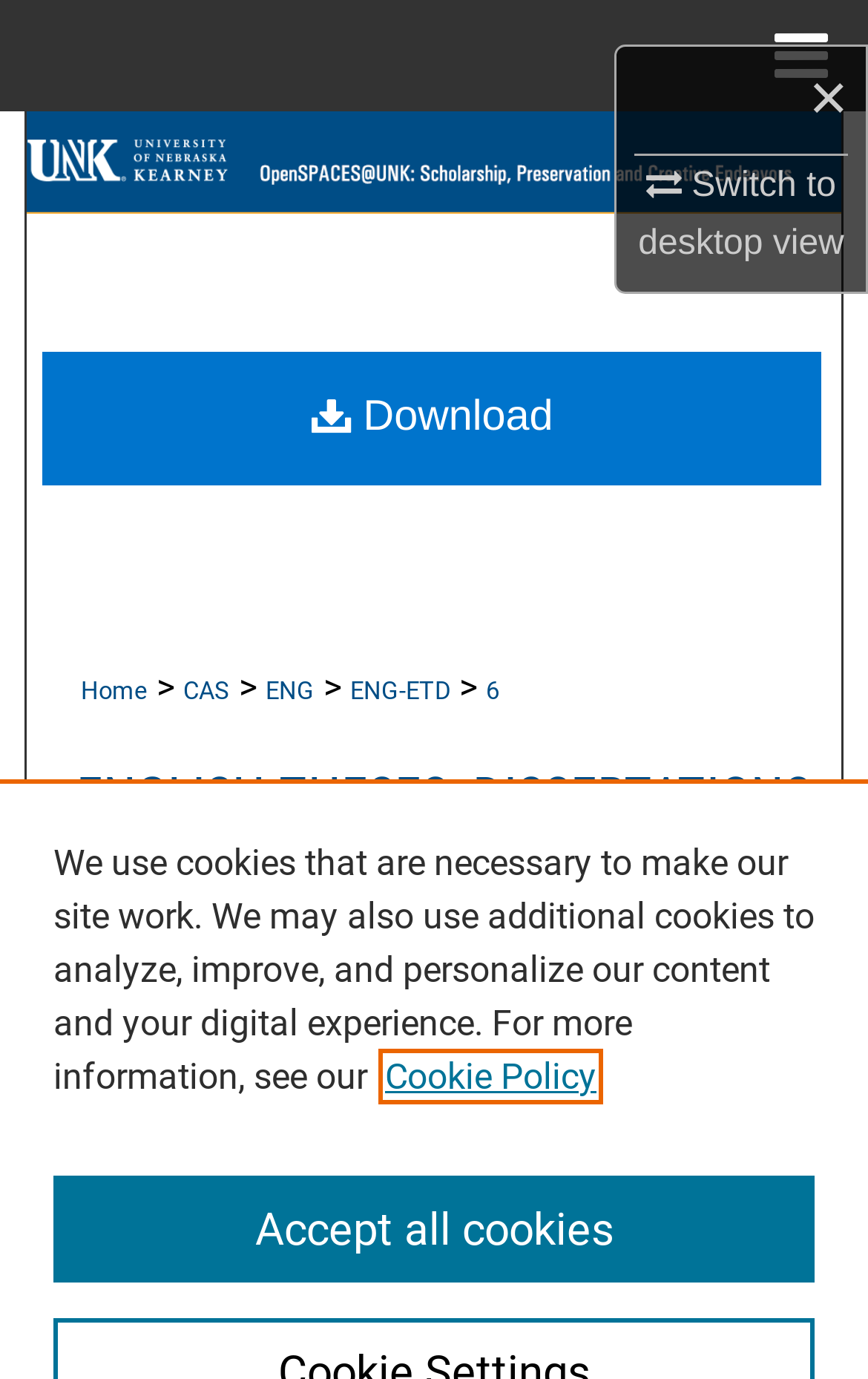Can you extract the headline from the webpage for me?

The Constellation of Shakespeare’s Juliet: A Psychoanalytic and Feminist Critique Locating the Power of Juliet’s Resistance